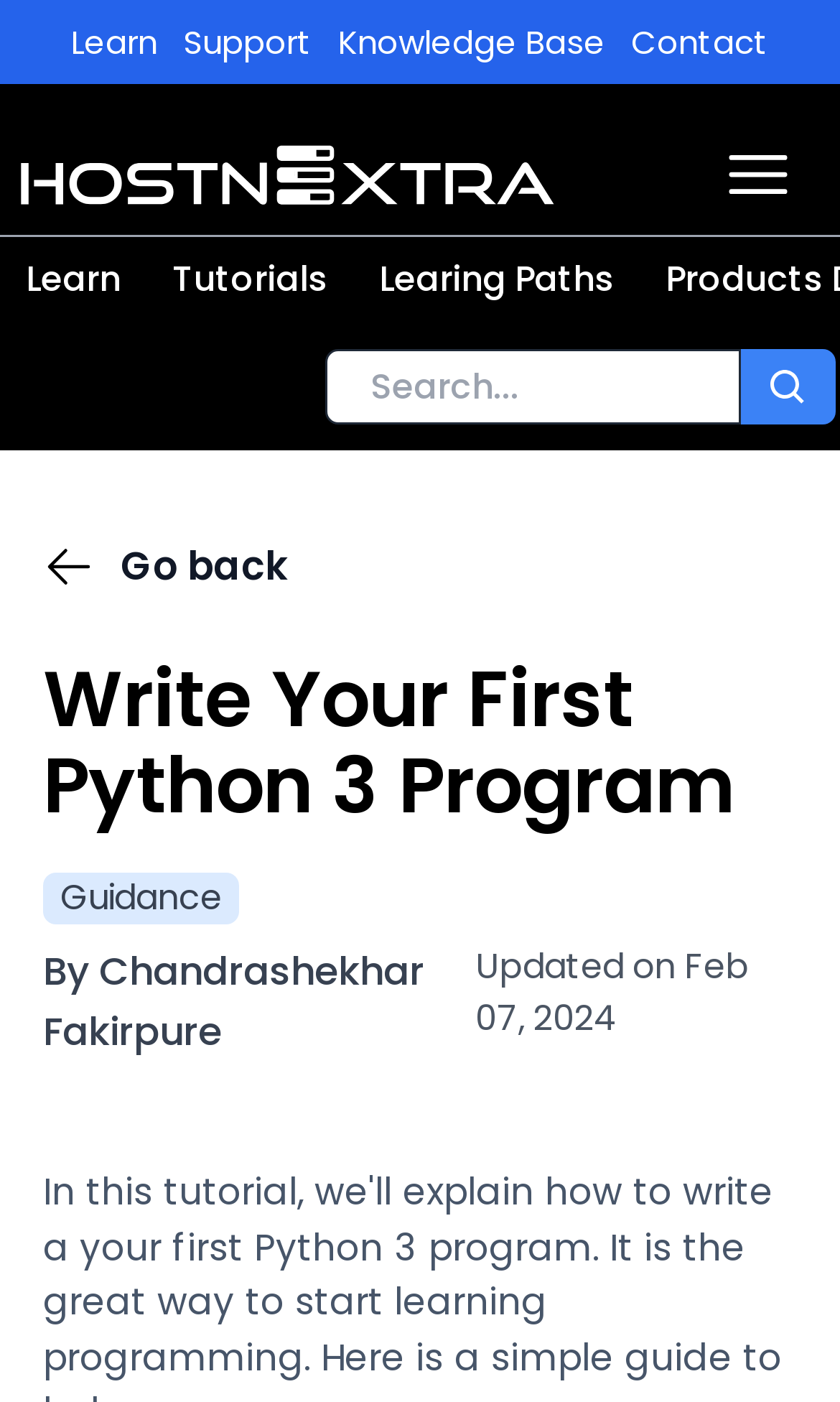Give the bounding box coordinates for the element described by: "Learing Paths".

[0.451, 0.188, 0.731, 0.212]